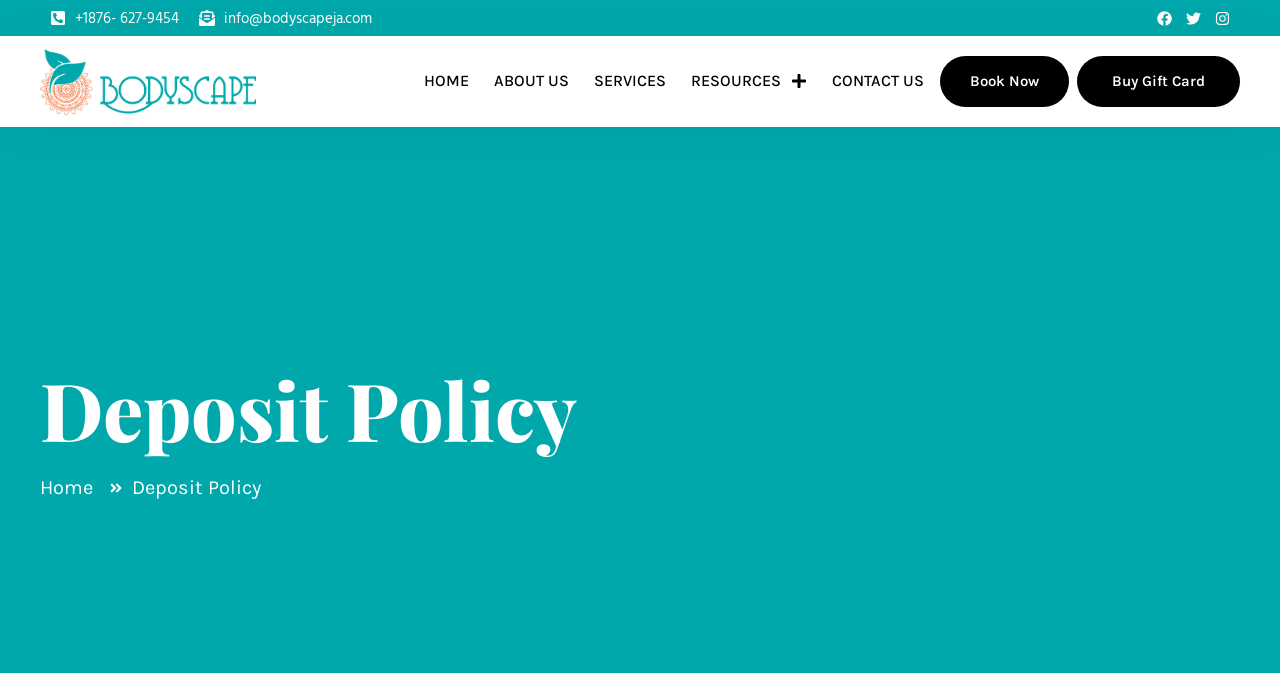Locate the bounding box coordinates of the area you need to click to fulfill this instruction: 'Book an appointment'. The coordinates must be in the form of four float numbers ranging from 0 to 1: [left, top, right, bottom].

[0.734, 0.084, 0.835, 0.159]